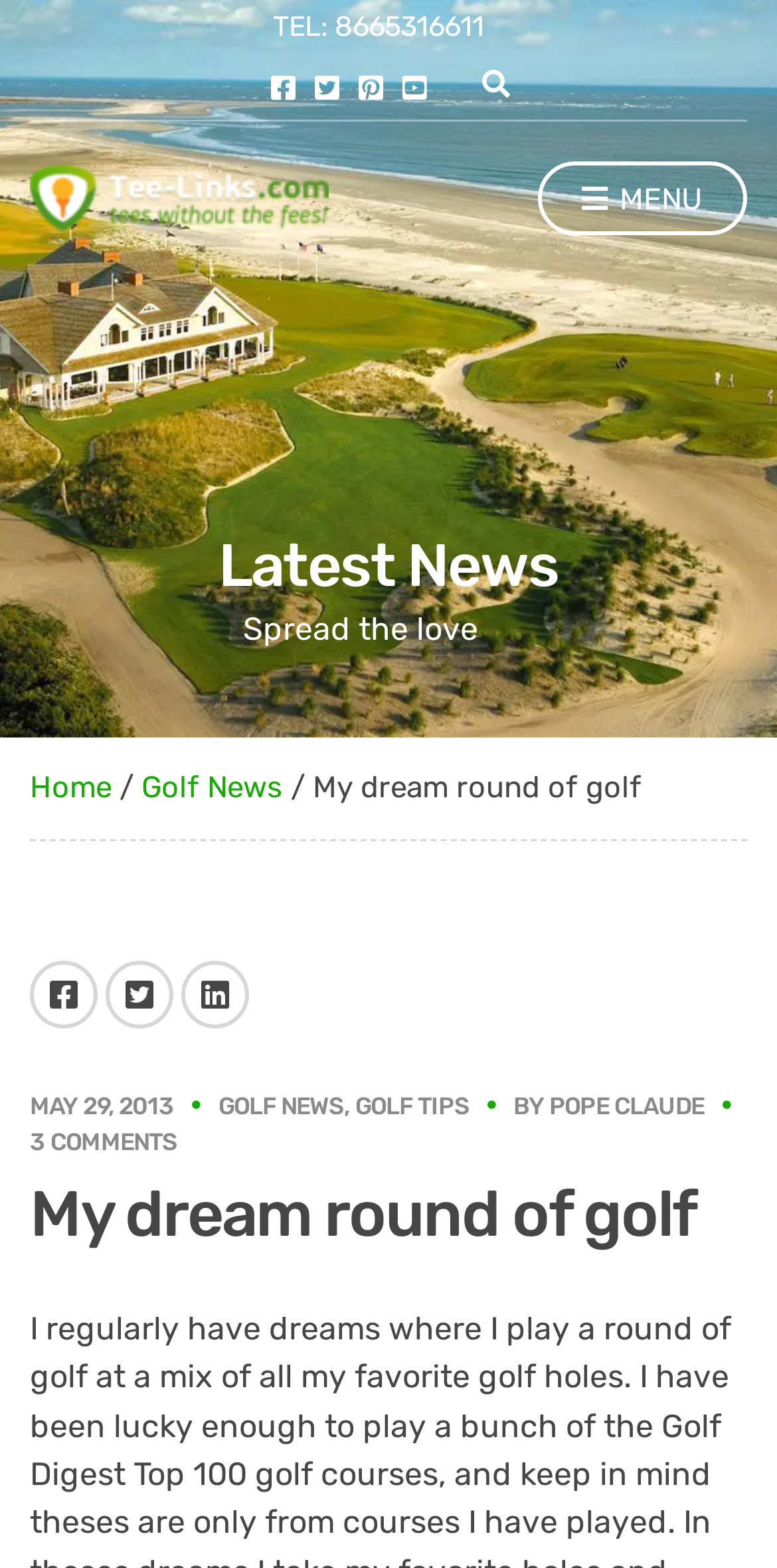Determine the bounding box of the UI component based on this description: "alt="Travel and Golf Deals"". The bounding box coordinates should be four float values between 0 and 1, i.e., [left, top, right, bottom].

[0.038, 0.105, 0.423, 0.144]